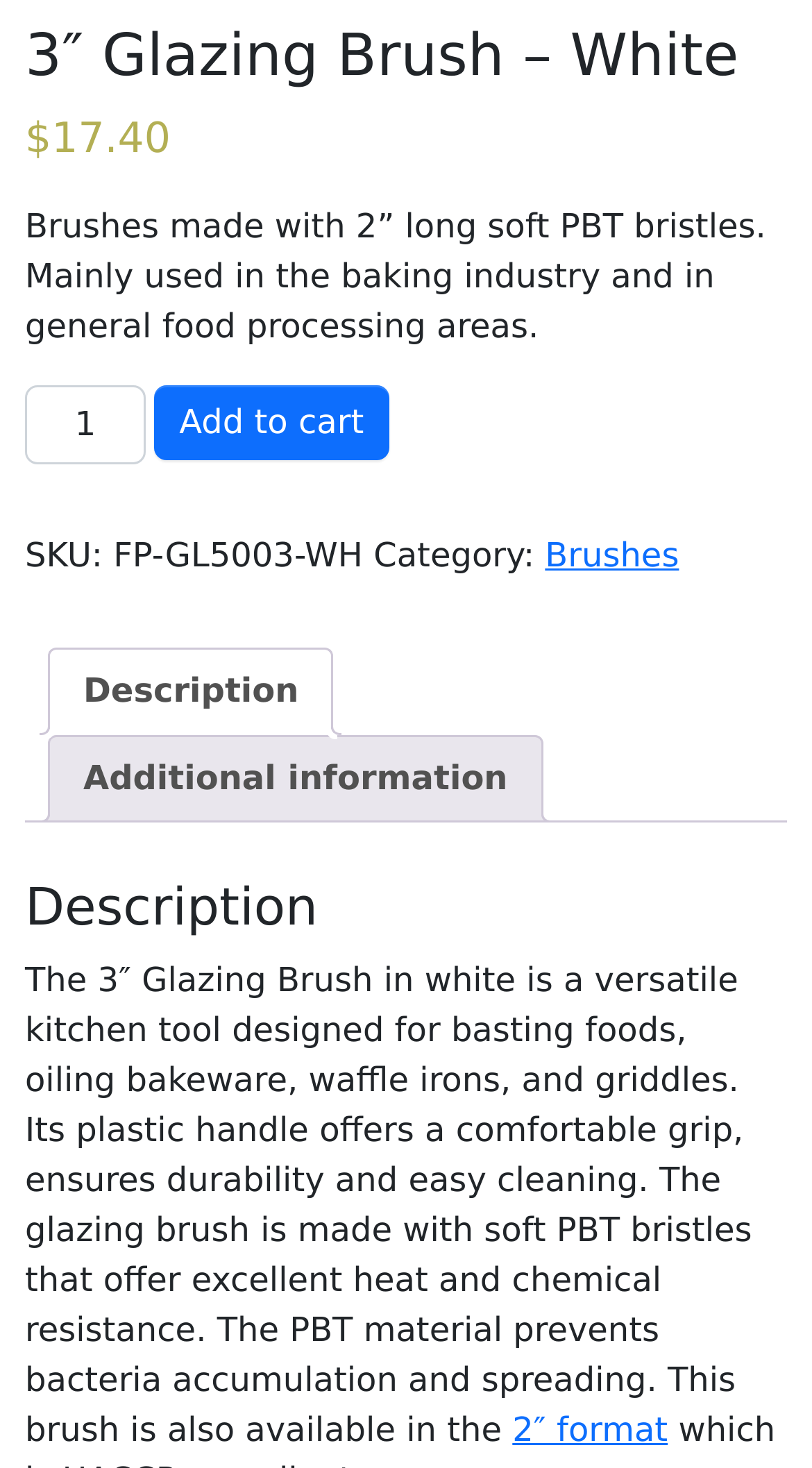Please provide the bounding box coordinates in the format (top-left x, top-left y, bottom-right x, bottom-right y). Remember, all values are floating point numbers between 0 and 1. What is the bounding box coordinate of the region described as: Add to cart

[0.19, 0.263, 0.479, 0.314]